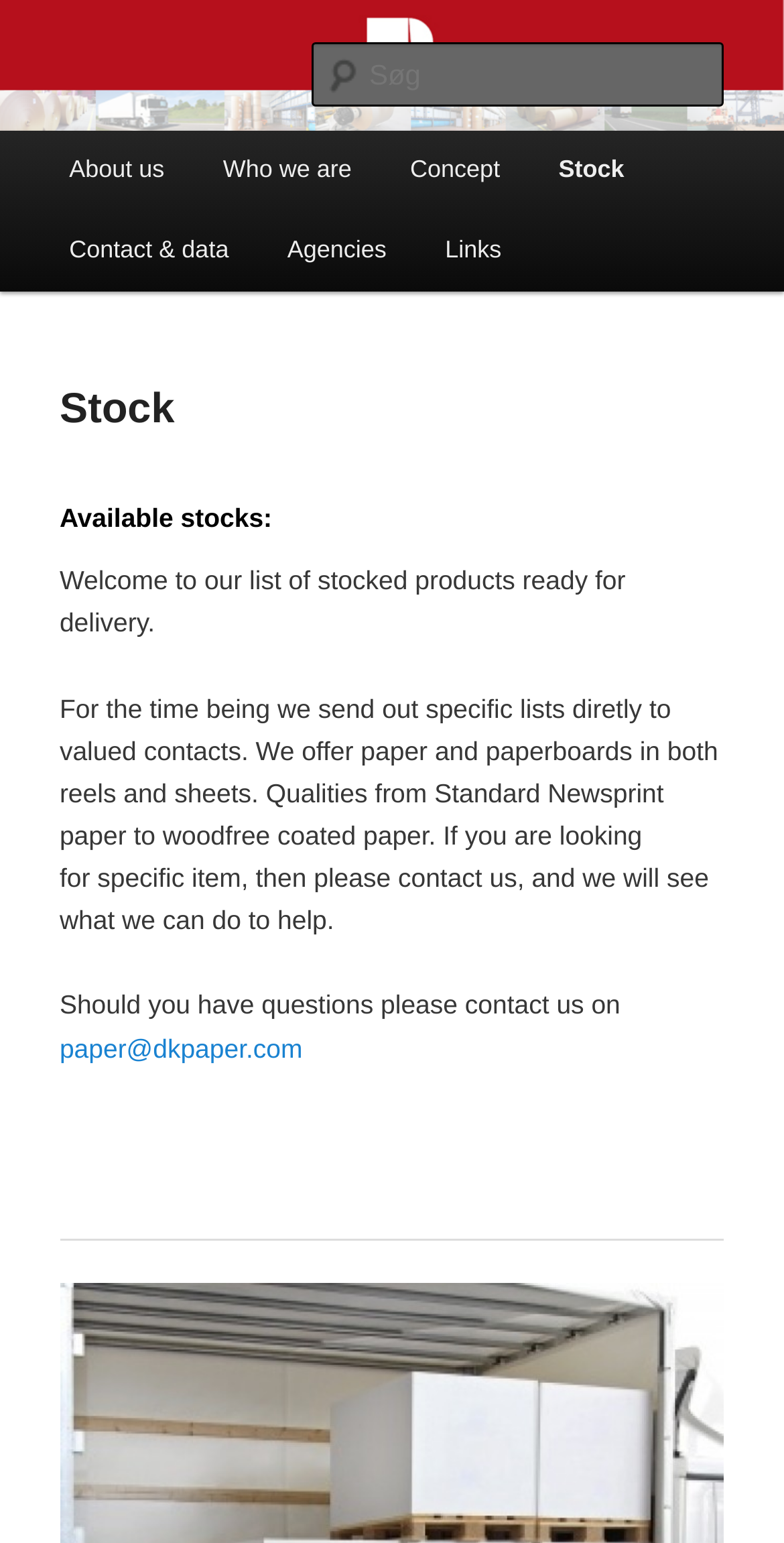What is the purpose of the 'Søg' textbox?
Using the image, elaborate on the answer with as much detail as possible.

The 'Søg' textbox is likely a search function, allowing users to search for specific products or information on the webpage, although the exact functionality is not explicitly stated.